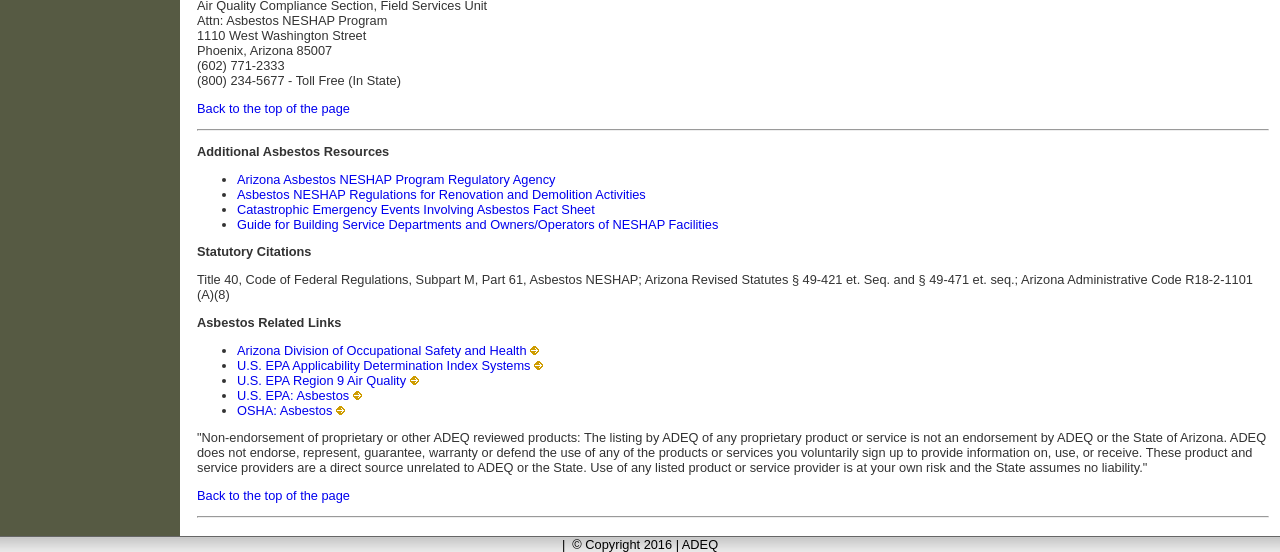Determine the bounding box coordinates of the target area to click to execute the following instruction: "Click on 'Arizona Division of Occupational Safety and Health'."

[0.185, 0.621, 0.411, 0.648]